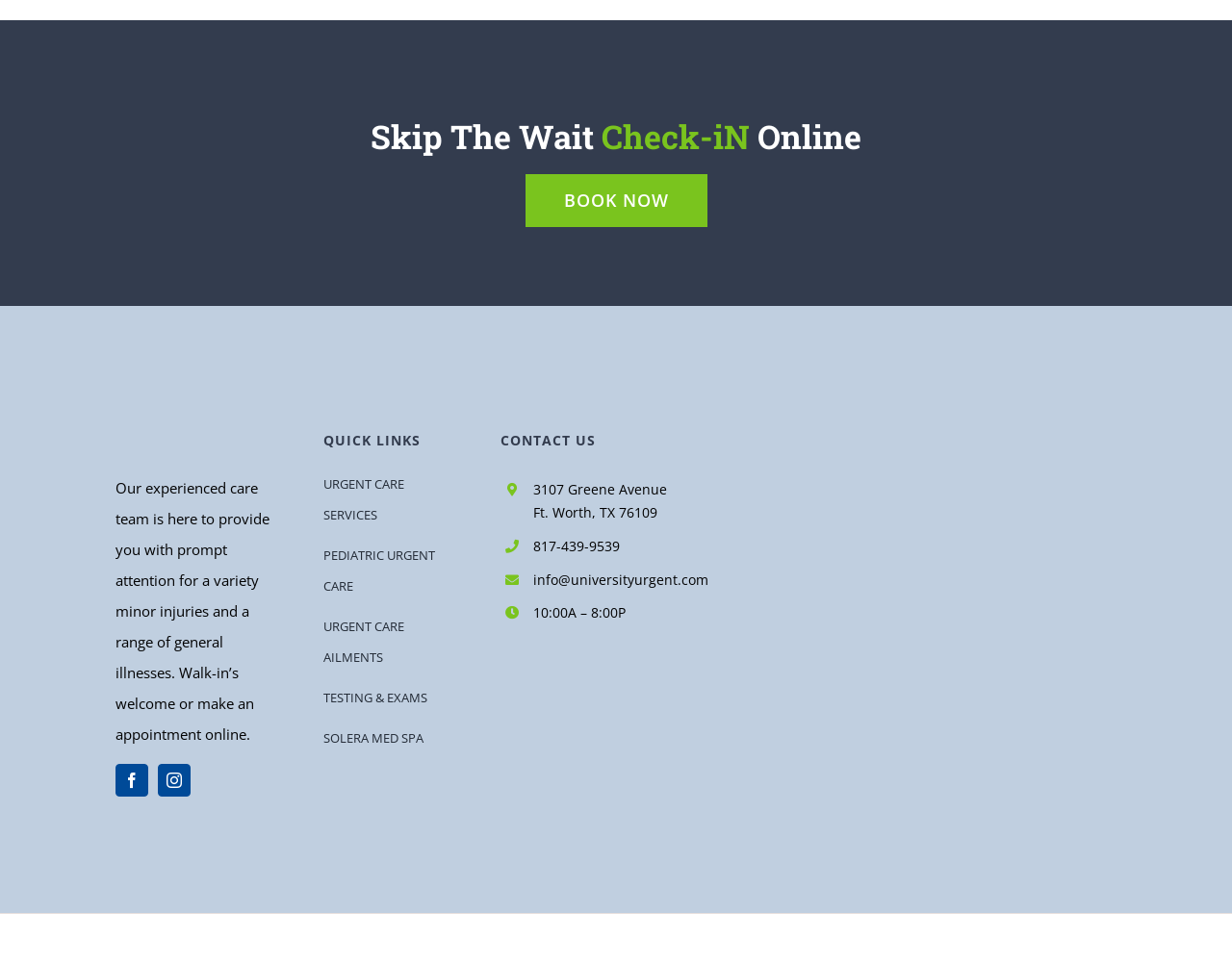Please identify the bounding box coordinates of the element I need to click to follow this instruction: "Book an appointment online".

[0.426, 0.181, 0.574, 0.236]